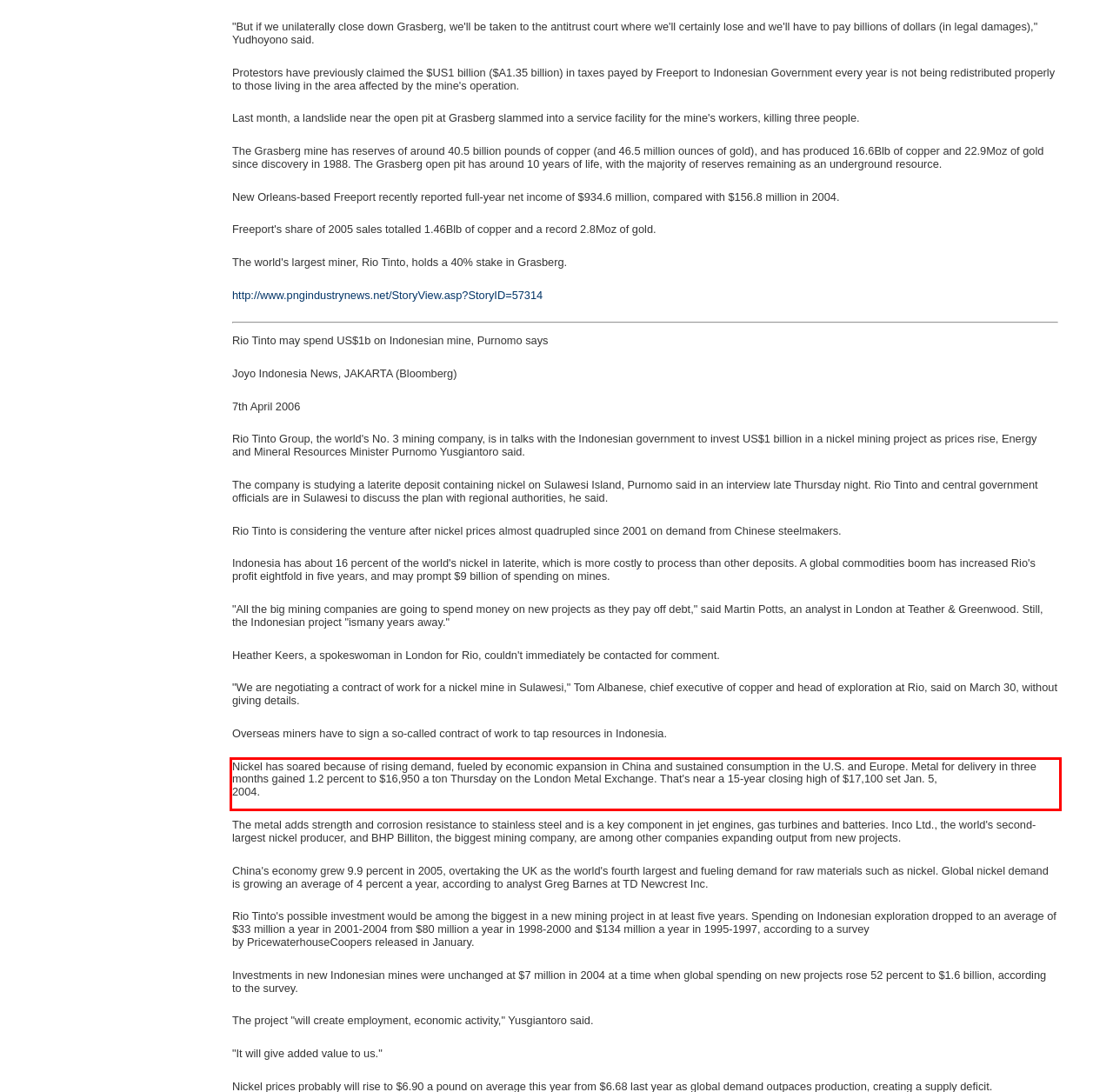Given a screenshot of a webpage with a red bounding box, please identify and retrieve the text inside the red rectangle.

Nickel has soared because of rising demand, fueled by economic expansion in China and sustained consumption in the U.S. and Europe. Metal for delivery in three months gained 1.2 percent to $16,950 a ton Thursday on the London Metal Exchange. That's near a 15-year closing high of $17,100 set Jan. 5, 2004.